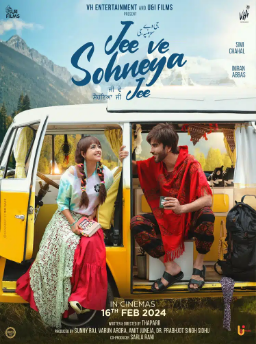Detail the scene depicted in the image with as much precision as possible.

The image features promotional artwork for the upcoming Punjabi movie "Jee Ve Sohneya Jee," set to release in theaters on 16th February 2024. The poster showcases the lead characters, portrayed by actors Simi Chahal and Imran Abbas, seated in front of a charming vintage van amidst a picturesque mountainous backdrop. 

Simi Chahal is dressed in traditional attire, blending modern and ethnic styles, while Imran Abbas complements her with a casual yet vibrant look. The film's title is prominently displayed in both English and Gurmukhi scripts, highlighting its cultural significance. 

Produced under the banners of VH Entertainment and U&I Films, the film promises a romantic storyline that delves into a cross-border love story. The tagline suggests a journey that transcends boundaries, symbolizing both literal and emotional connections. This visually captivating poster sets an inviting tone for audiences eager to explore the film's narrative and connect with the characters’ journey.